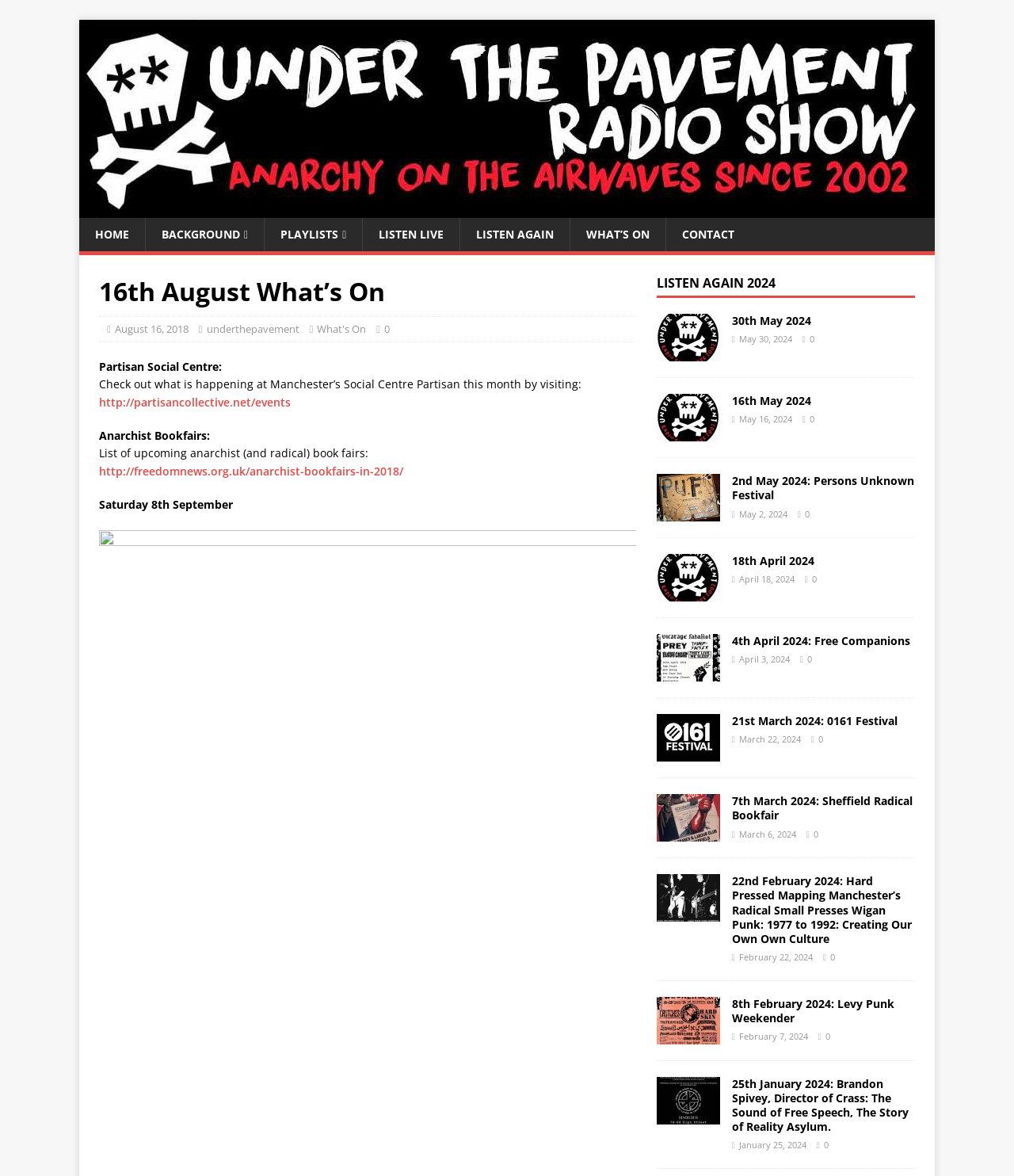What is the date of the '0161 Festival' event?
Could you answer the question in a detailed manner, providing as much information as possible?

The webpage mentions '21st March 2024: 0161 Festival' in the link text, indicating that the date of the '0161 Festival' event is 21st March 2024.